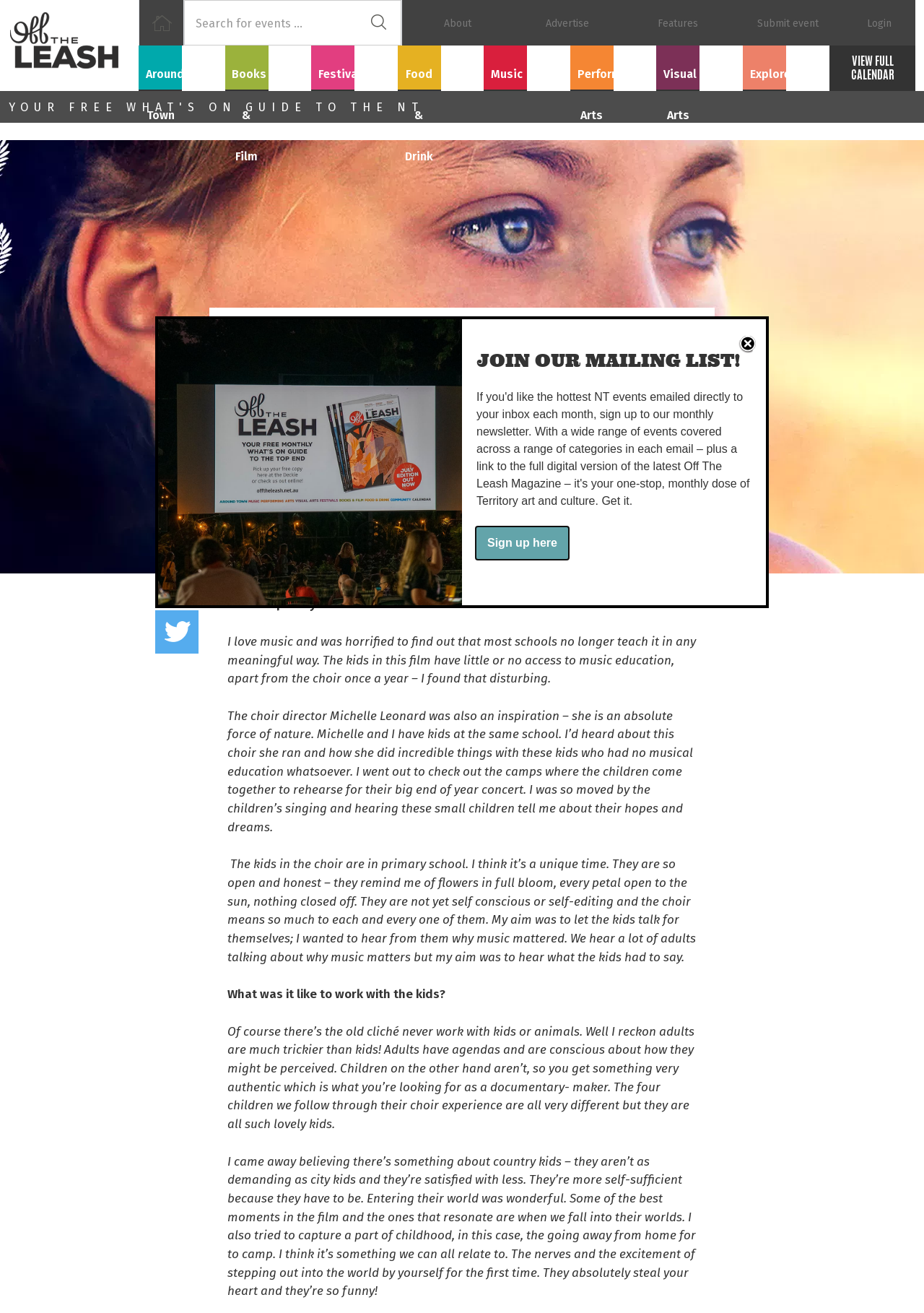Determine the bounding box coordinates of the region that needs to be clicked to achieve the task: "Search for something".

[0.199, 0.0, 0.435, 0.035]